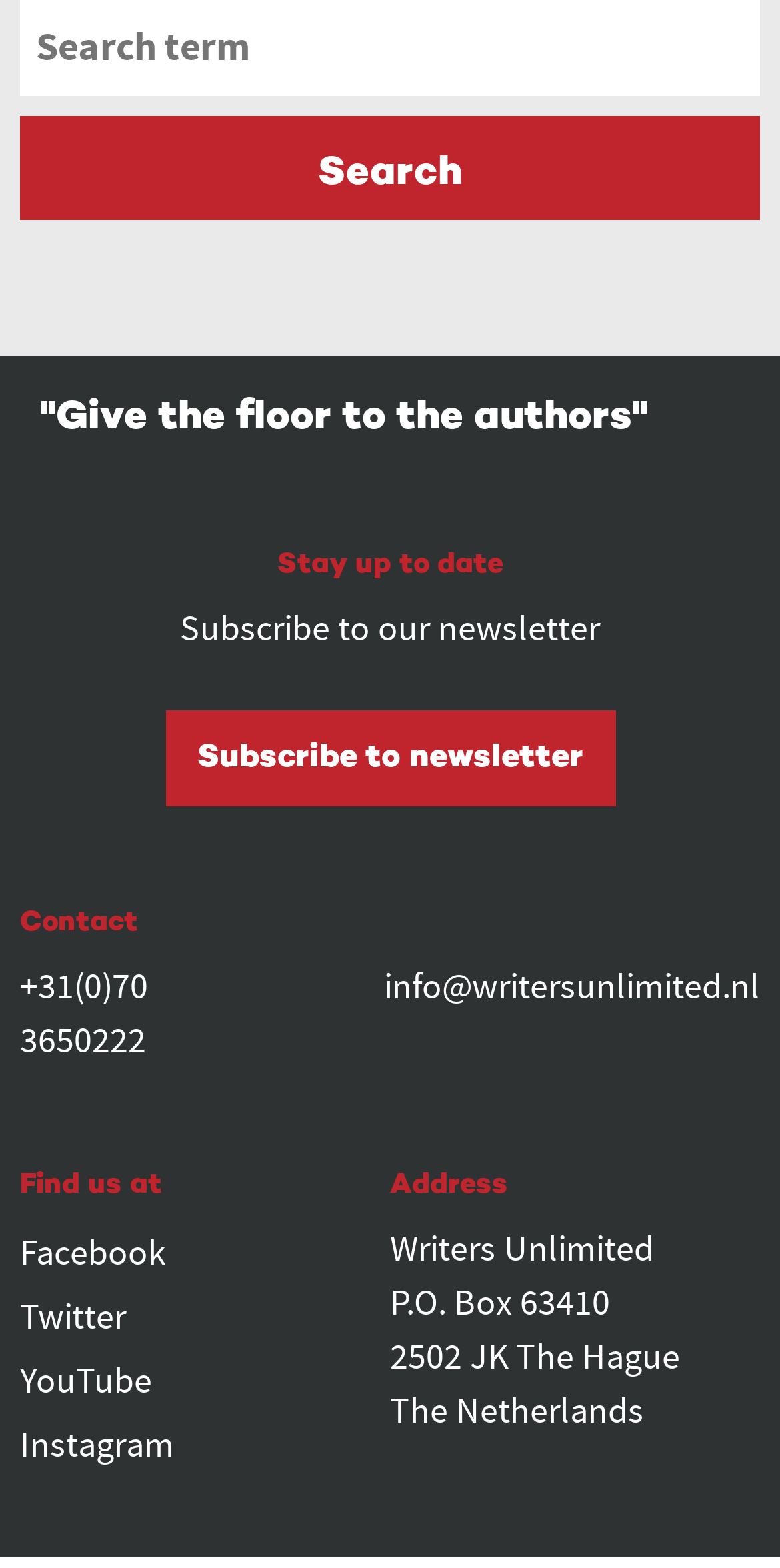Answer the question below with a single word or a brief phrase: 
What is the purpose of the newsletter?

To stay up to date